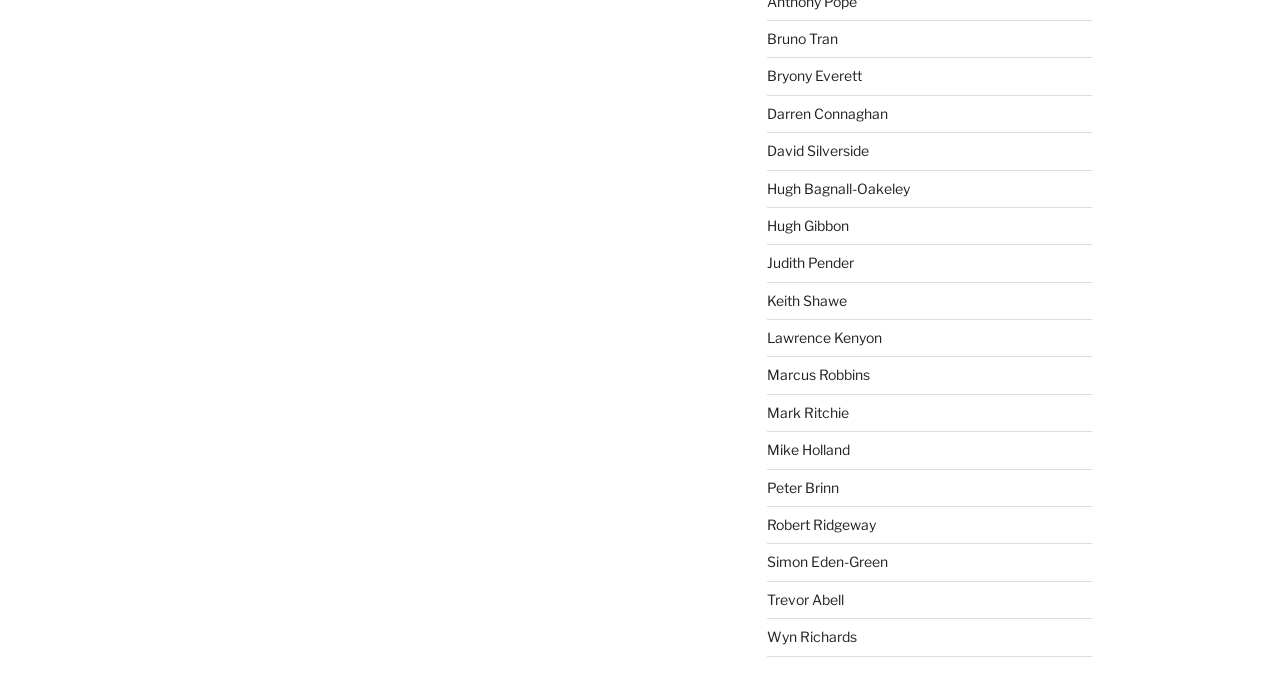Calculate the bounding box coordinates of the UI element given the description: "Bruno Tran".

[0.599, 0.043, 0.654, 0.067]